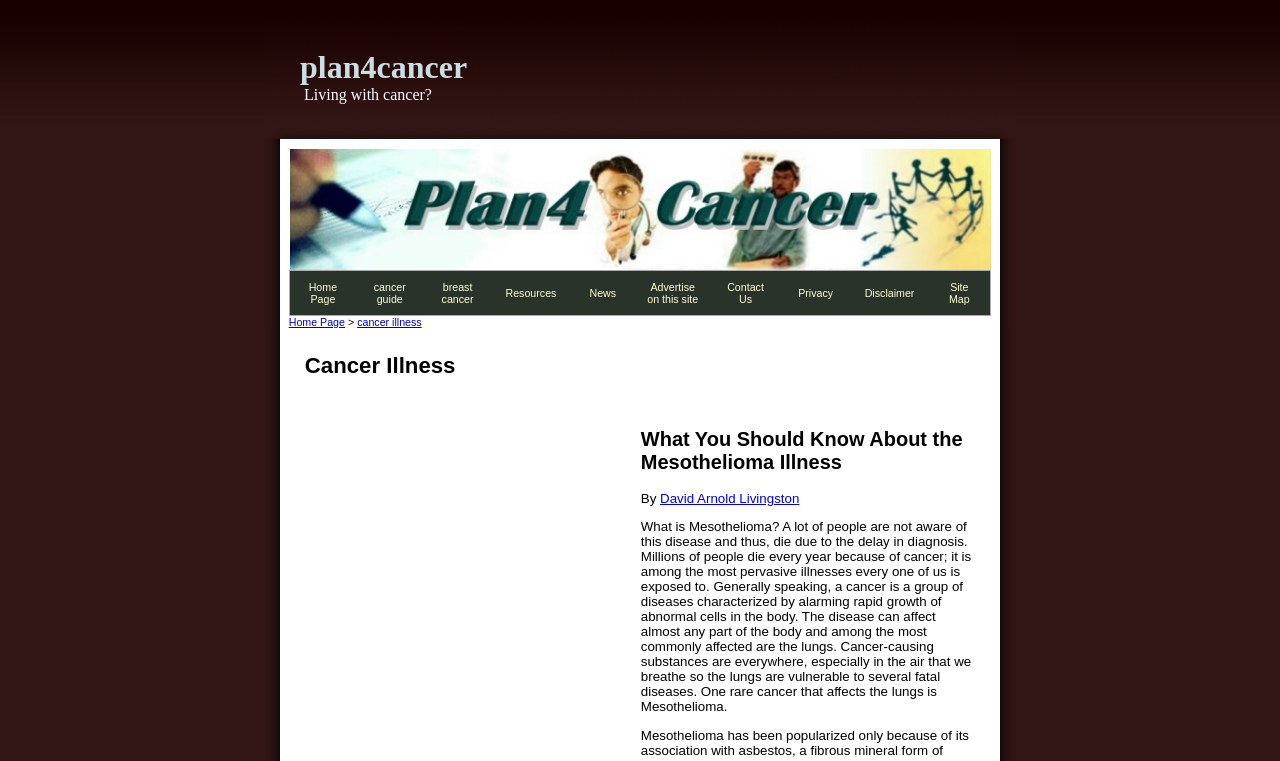Locate the bounding box for the described UI element: "aria-label="Advertisement" name="aswift_0" title="Advertisement"". Ensure the coordinates are four float numbers between 0 and 1, formatted as [left, top, right, bottom].

[0.238, 0.521, 0.501, 0.889]